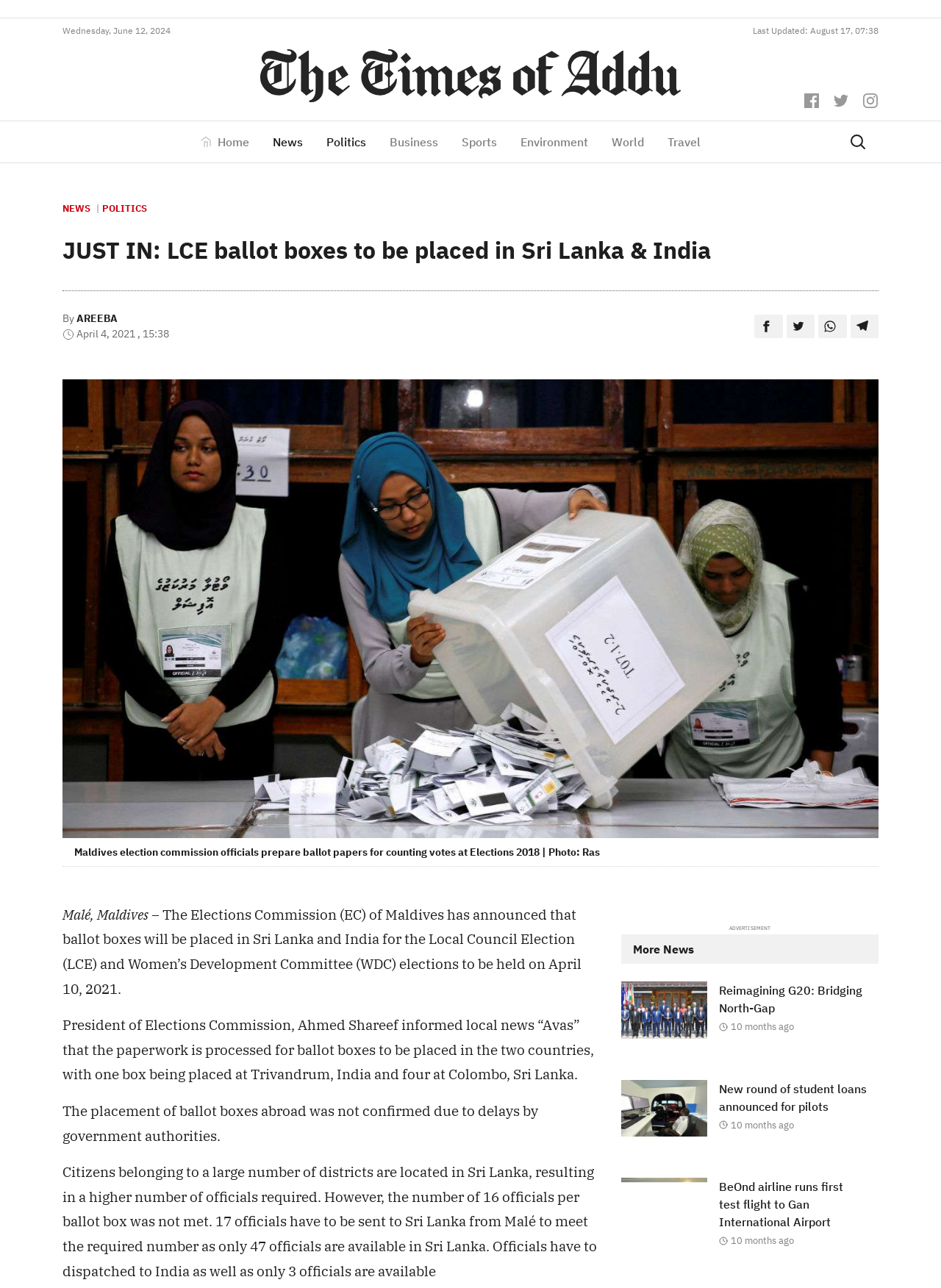Determine the bounding box coordinates of the region I should click to achieve the following instruction: "Read the article by Paul McVeigh". Ensure the bounding box coordinates are four float numbers between 0 and 1, i.e., [left, top, right, bottom].

None